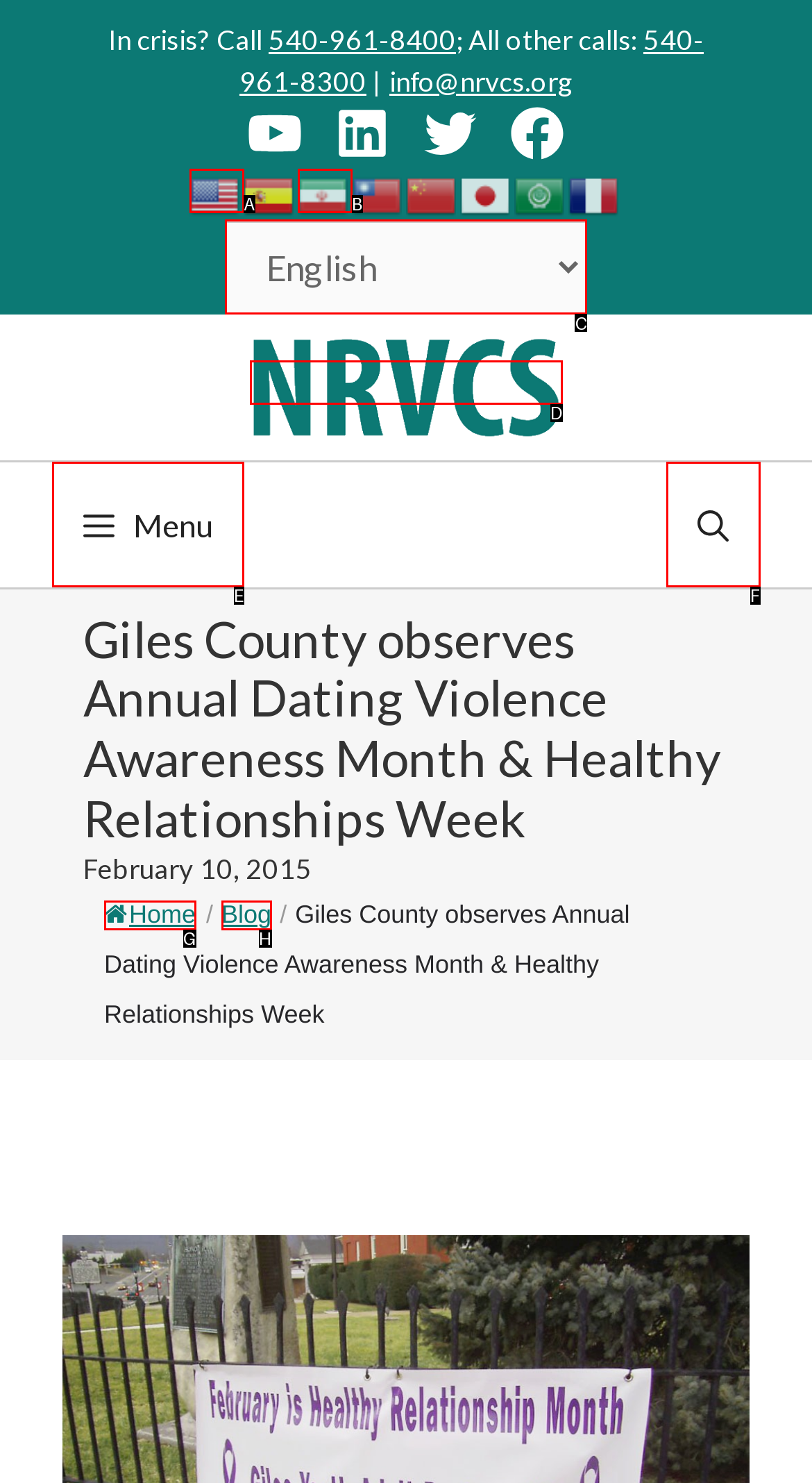Identify the correct lettered option to click in order to perform this task: Select language. Respond with the letter.

C